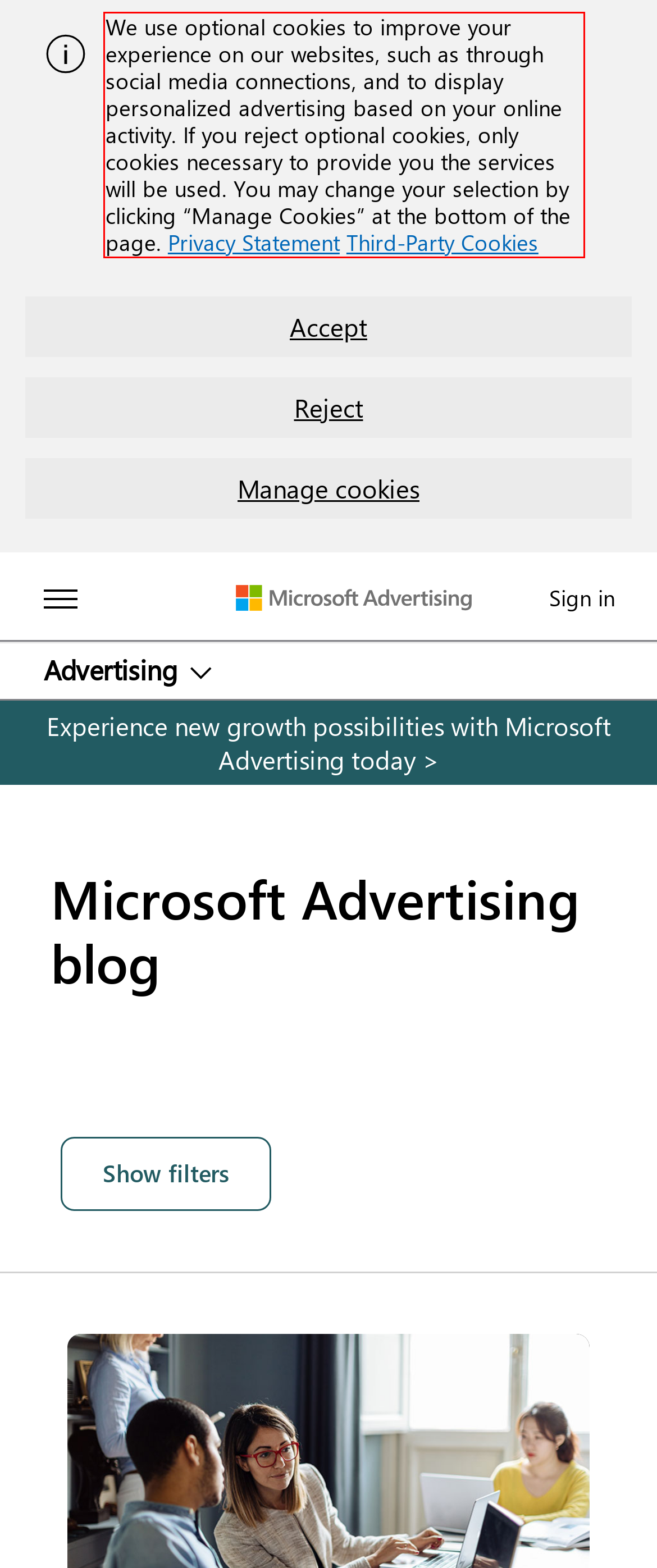You have a screenshot with a red rectangle around a UI element. Recognize and extract the text within this red bounding box using OCR.

We use optional cookies to improve your experience on our websites, such as through social media connections, and to display personalized advertising based on your online activity. If you reject optional cookies, only cookies necessary to provide you the services will be used. You may change your selection by clicking “Manage Cookies” at the bottom of the page. Privacy Statement Third-Party Cookies